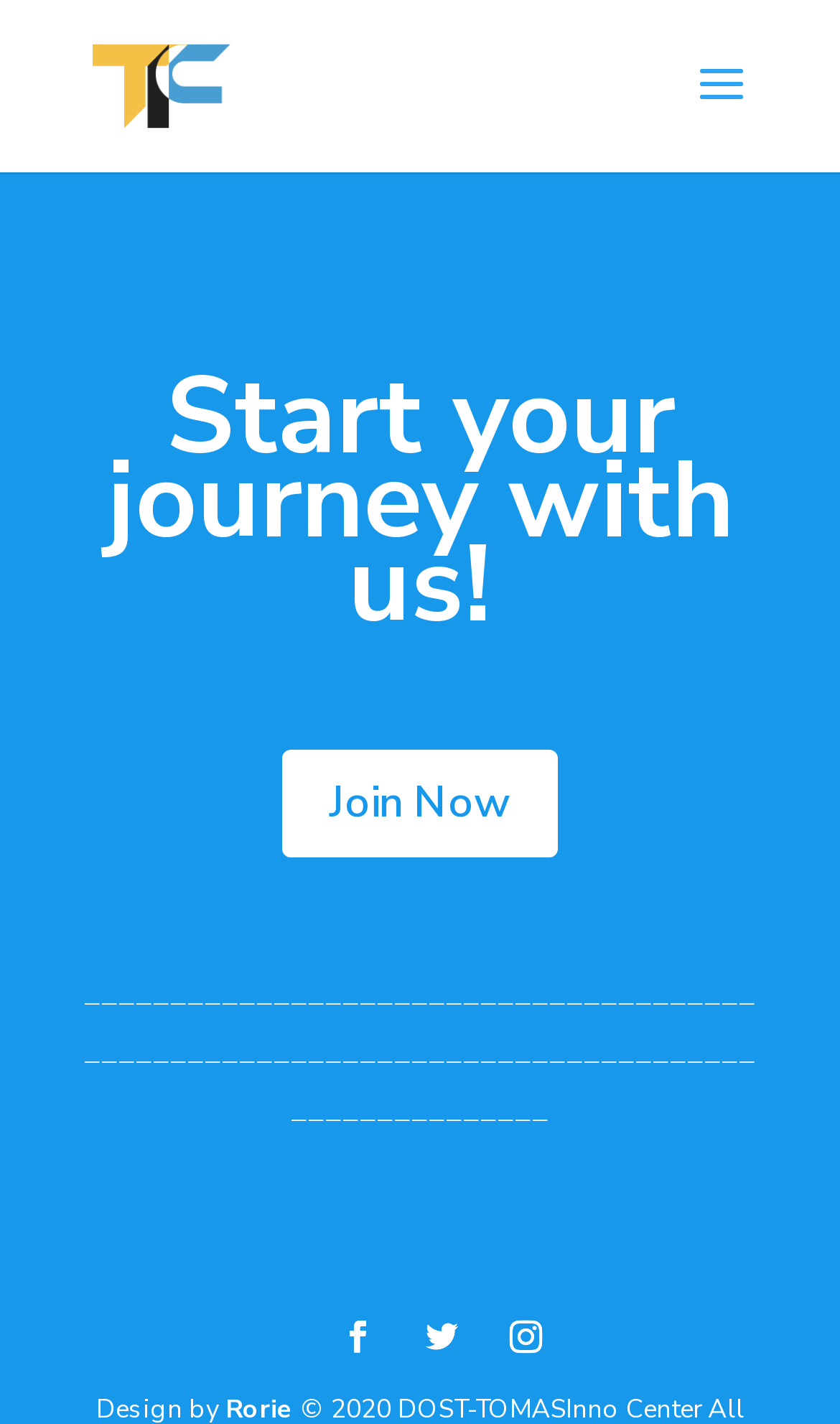How many social media links are at the bottom of the webpage?
Please give a detailed and thorough answer to the question, covering all relevant points.

At the bottom of the webpage, there are three social media links represented by icons, which are '', '', and ''. These links are likely to direct users to the webpage's social media profiles.